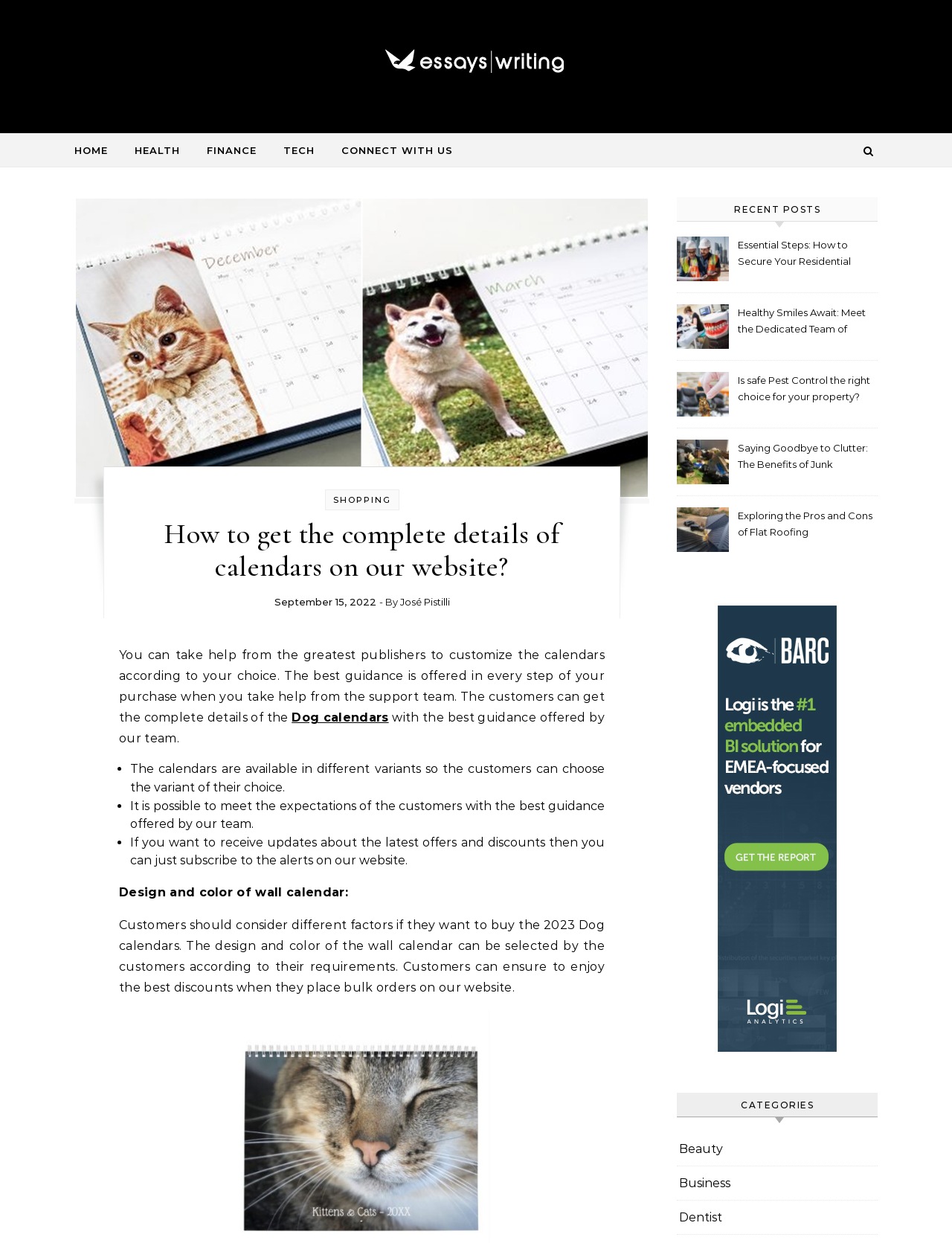Locate the bounding box coordinates of the element that should be clicked to fulfill the instruction: "Click on the 'CONNECT WITH US' link".

[0.346, 0.108, 0.476, 0.134]